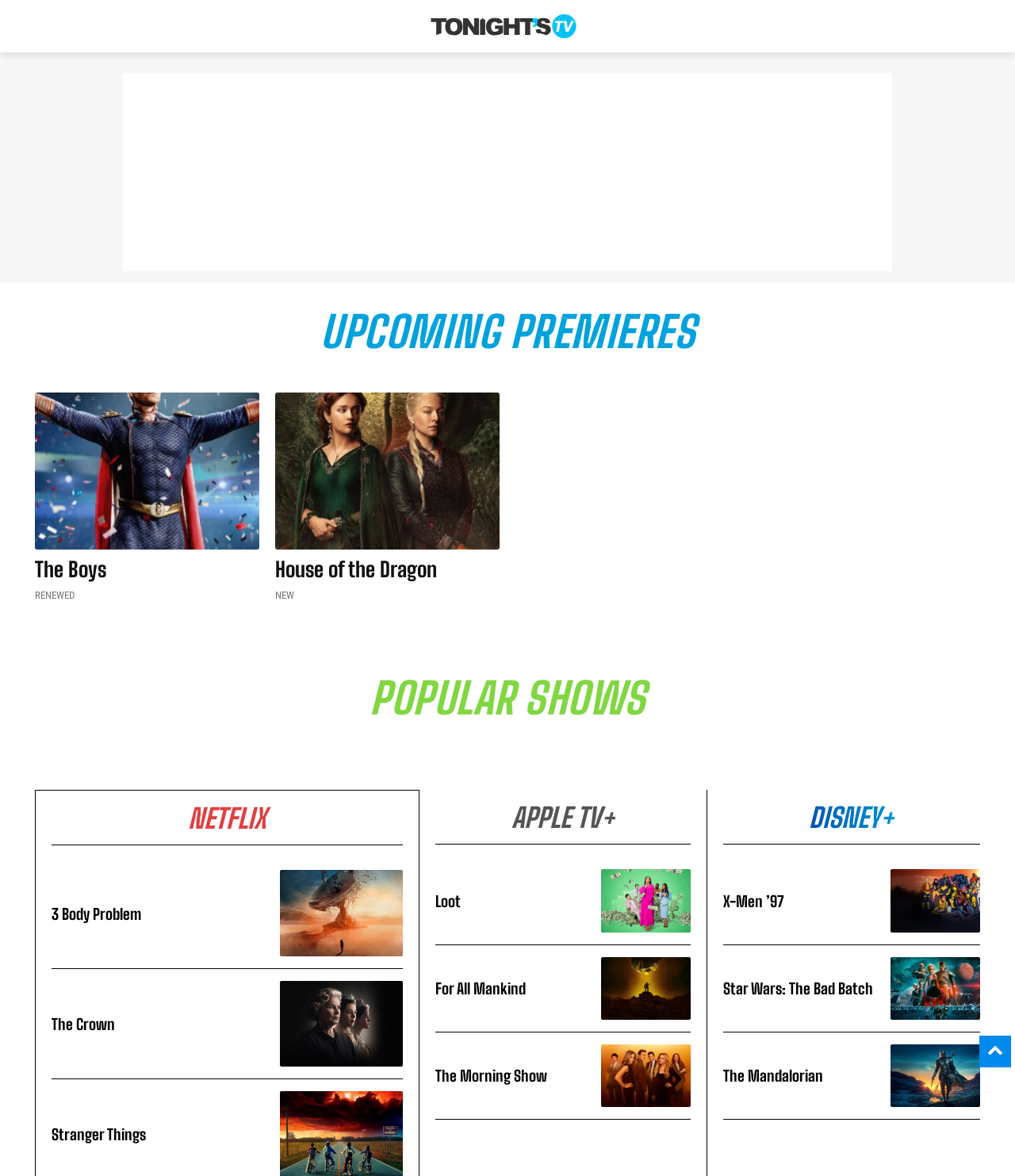Provide the bounding box coordinates of the HTML element this sentence describes: "title="Loot"".

[0.593, 0.738, 0.681, 0.791]